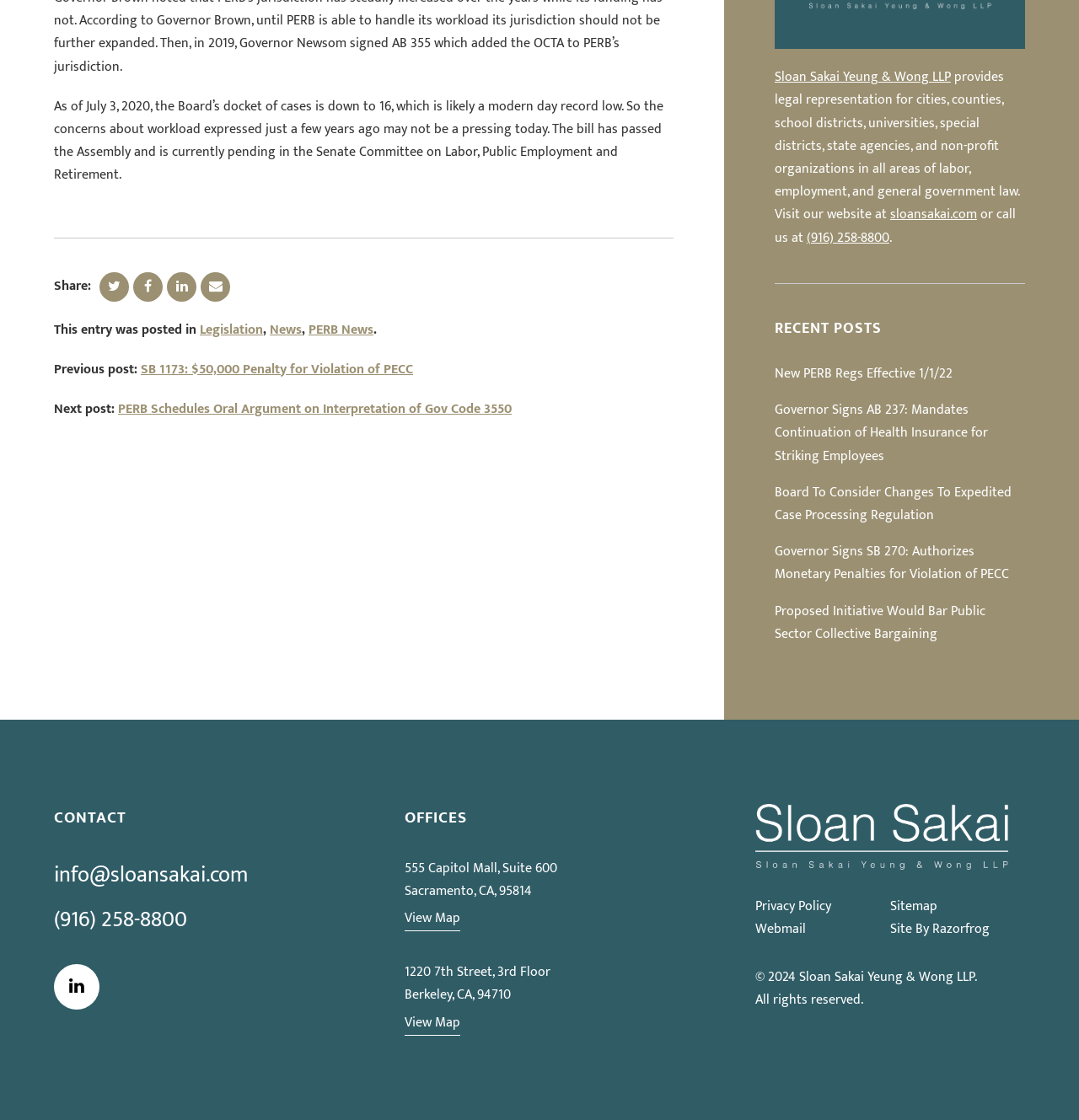Specify the bounding box coordinates of the element's area that should be clicked to execute the given instruction: "Share this post". The coordinates should be four float numbers between 0 and 1, i.e., [left, top, right, bottom].

[0.092, 0.243, 0.12, 0.269]